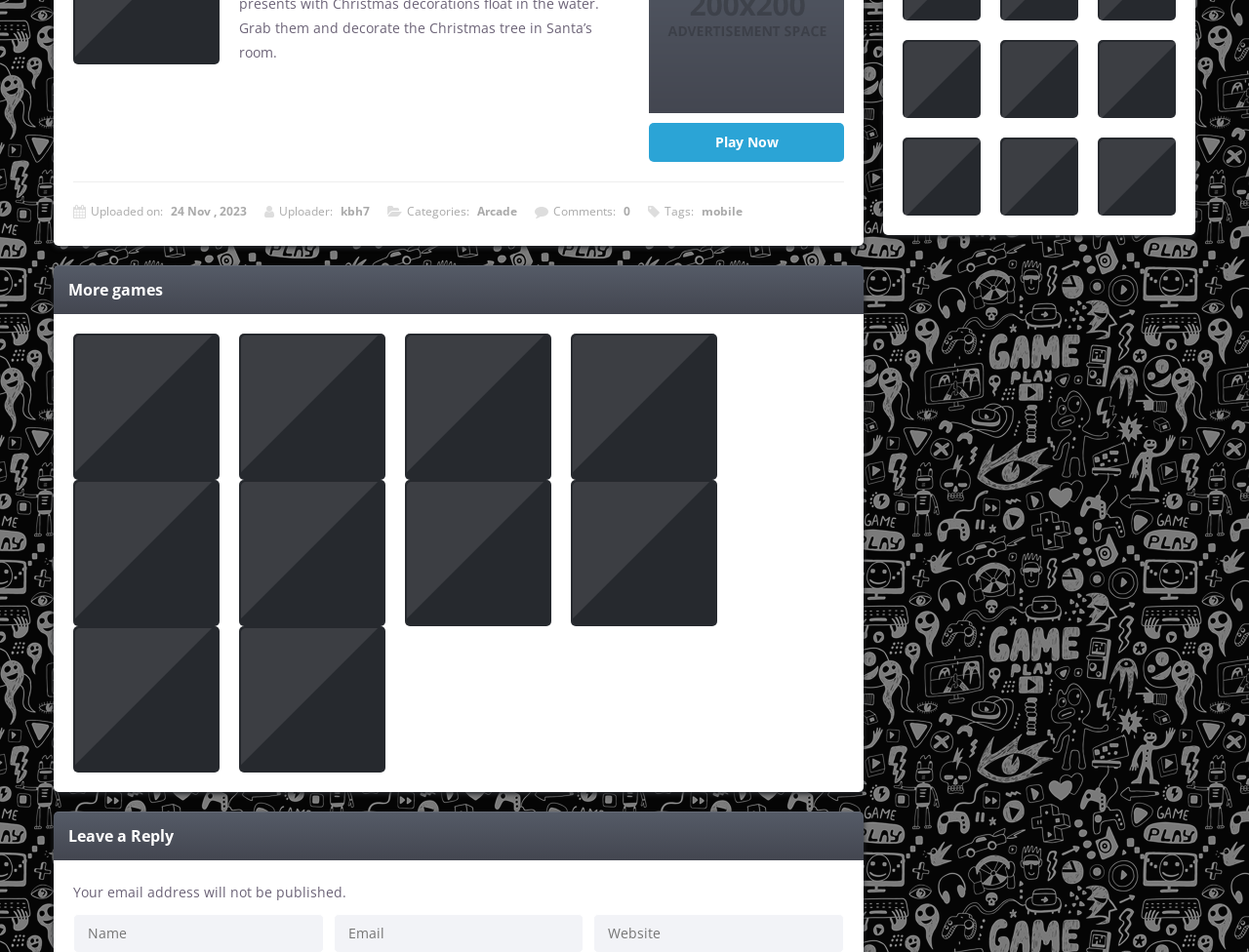Identify the bounding box for the UI element that is described as follows: "Space shooter attack".

[0.785, 0.672, 0.894, 0.692]